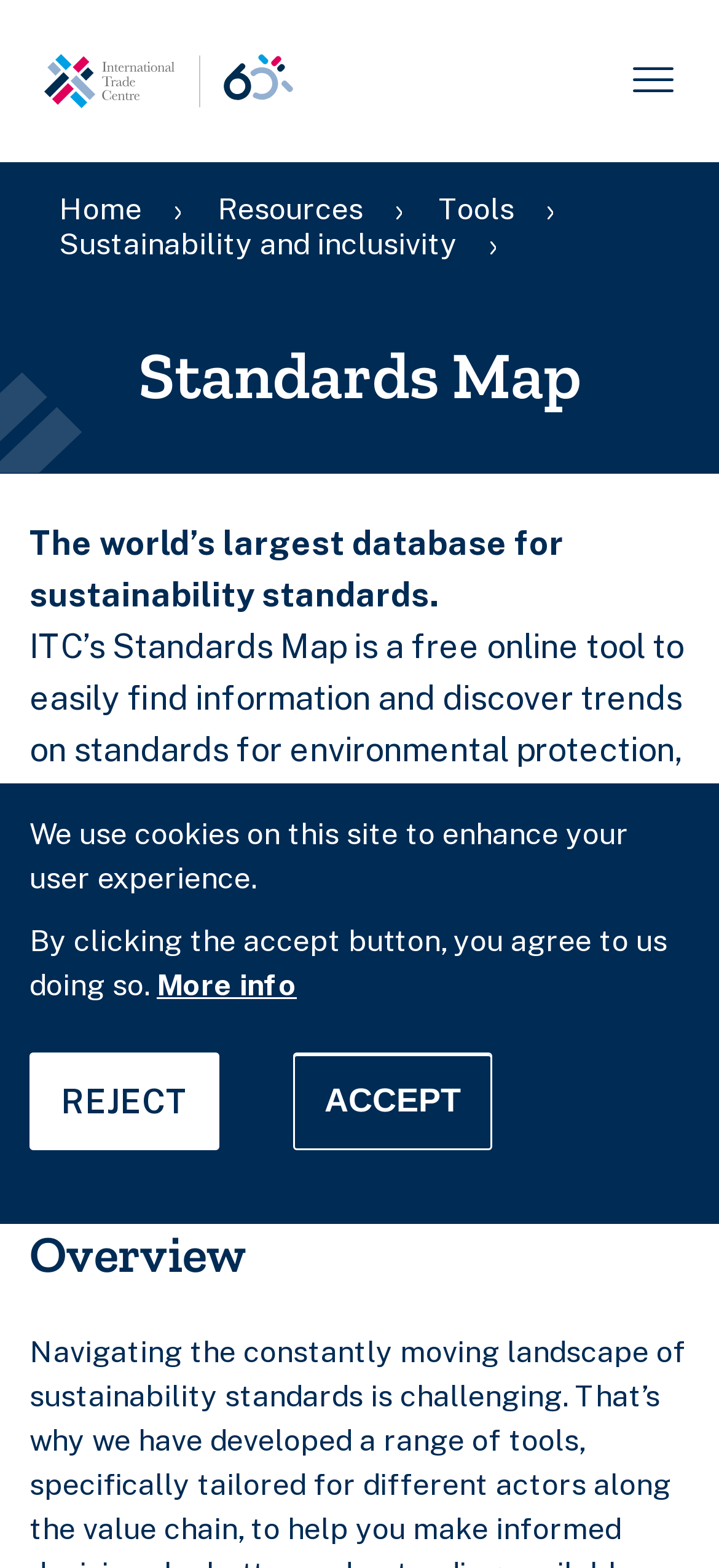Find the bounding box coordinates of the clickable area required to complete the following action: "Click the 'Privacy settings' button".

[0.0, 0.741, 0.359, 0.781]